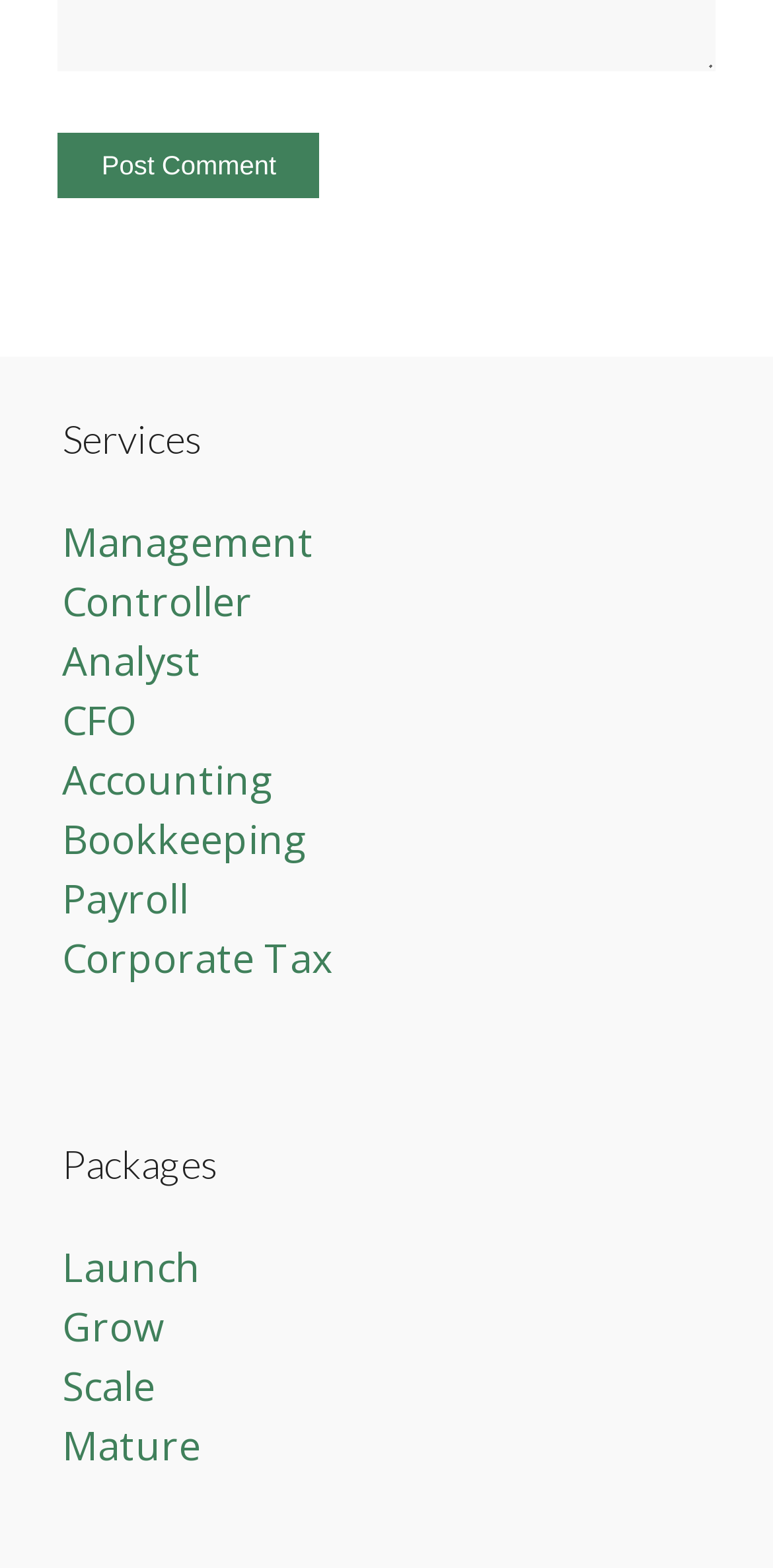How many elements are on the webpage?
Answer the question with just one word or phrase using the image.

15